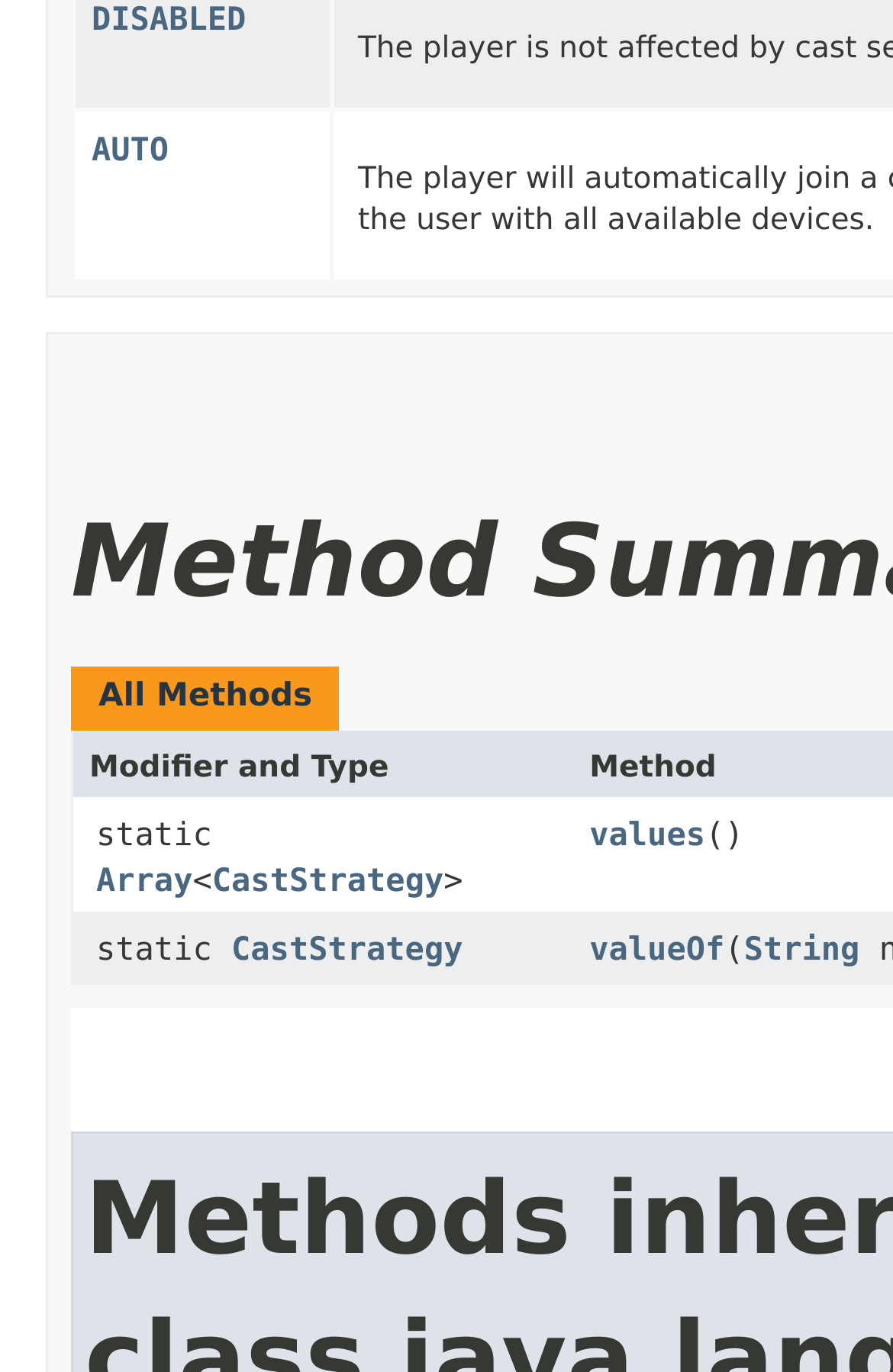How many links are in the first gridcell?
From the screenshot, supply a one-word or short-phrase answer.

3